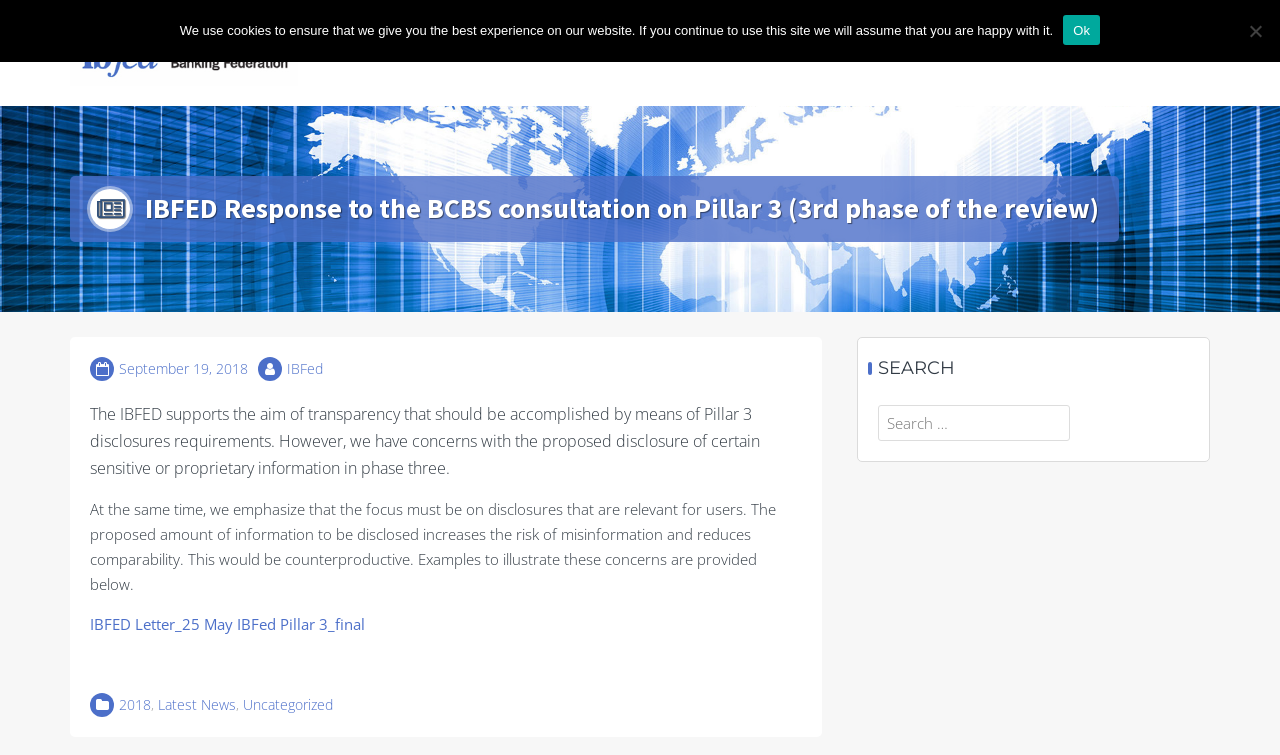Using the details from the image, please elaborate on the following question: How many links are present in the navigation menu?

The navigation menu is located at the top of the webpage and contains links to 'Home', 'About IBFed', 'Latest News', 'Position Papers', and 'Working Groups'. By counting these links, we can determine that there are 5 links present in the navigation menu.